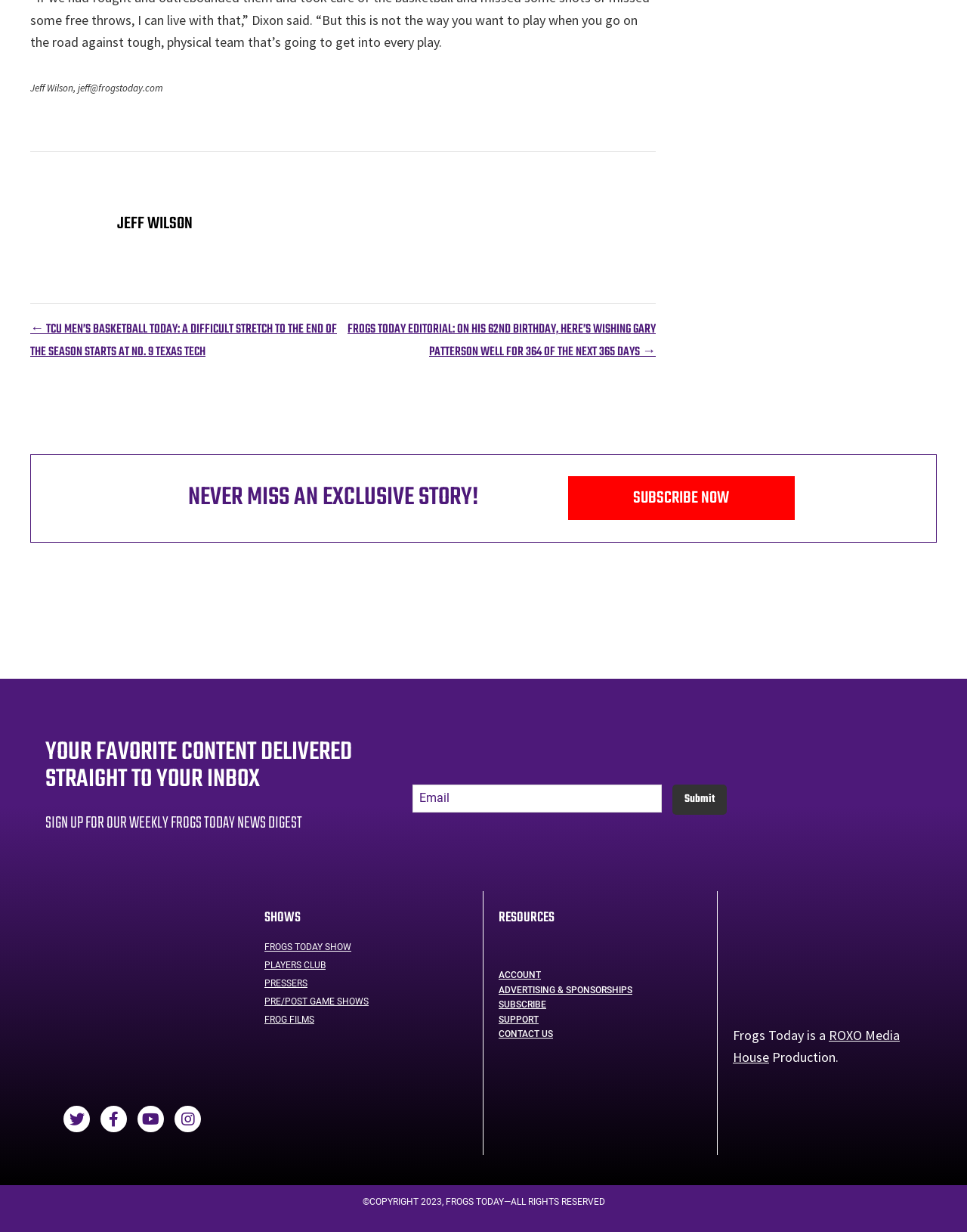Find the bounding box coordinates for the HTML element specified by: "alt="Flying T Club" title="flyingtclublogoonly117x60"".

[0.764, 0.482, 0.857, 0.496]